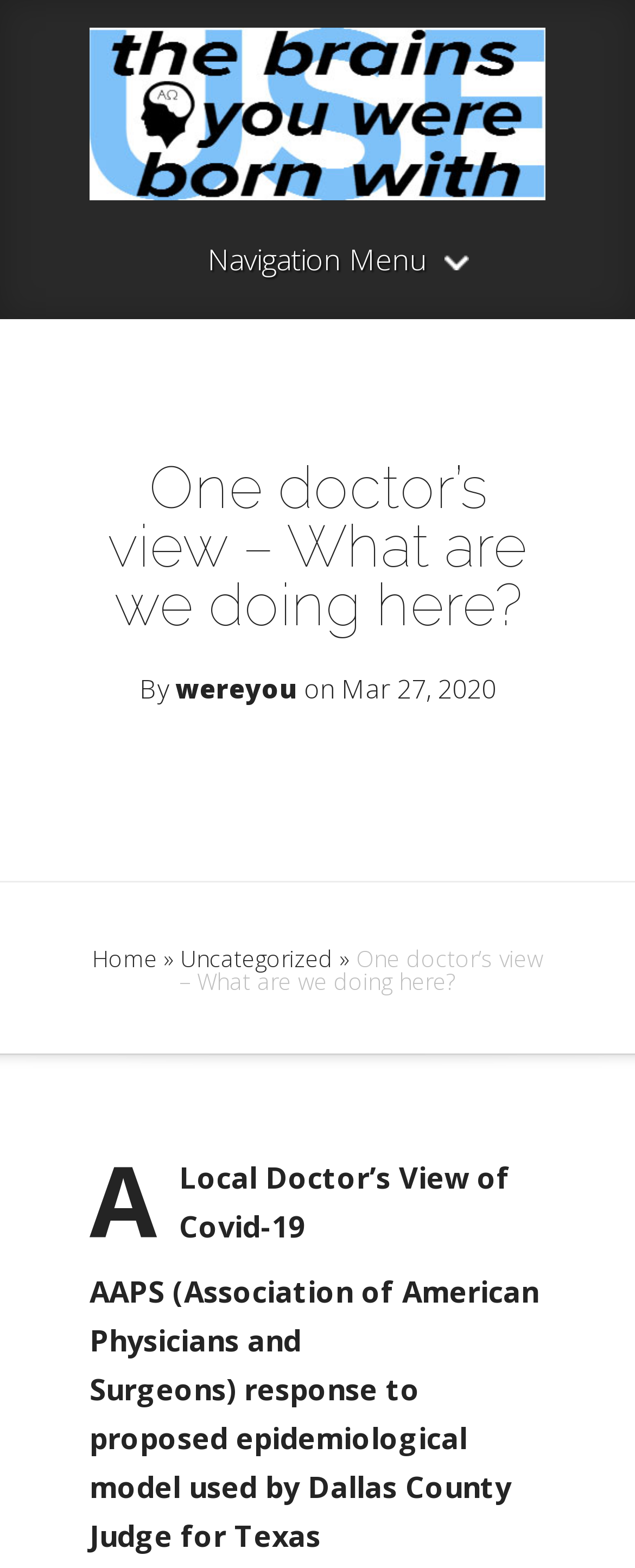What organization is mentioned in the article?
Examine the image closely and answer the question with as much detail as possible.

I found the organization mentioned in the article by reading the text, which mentions 'AAPS (Association of American Physicians and Surgeons)', indicating that AAPS is an organization relevant to the article's content.